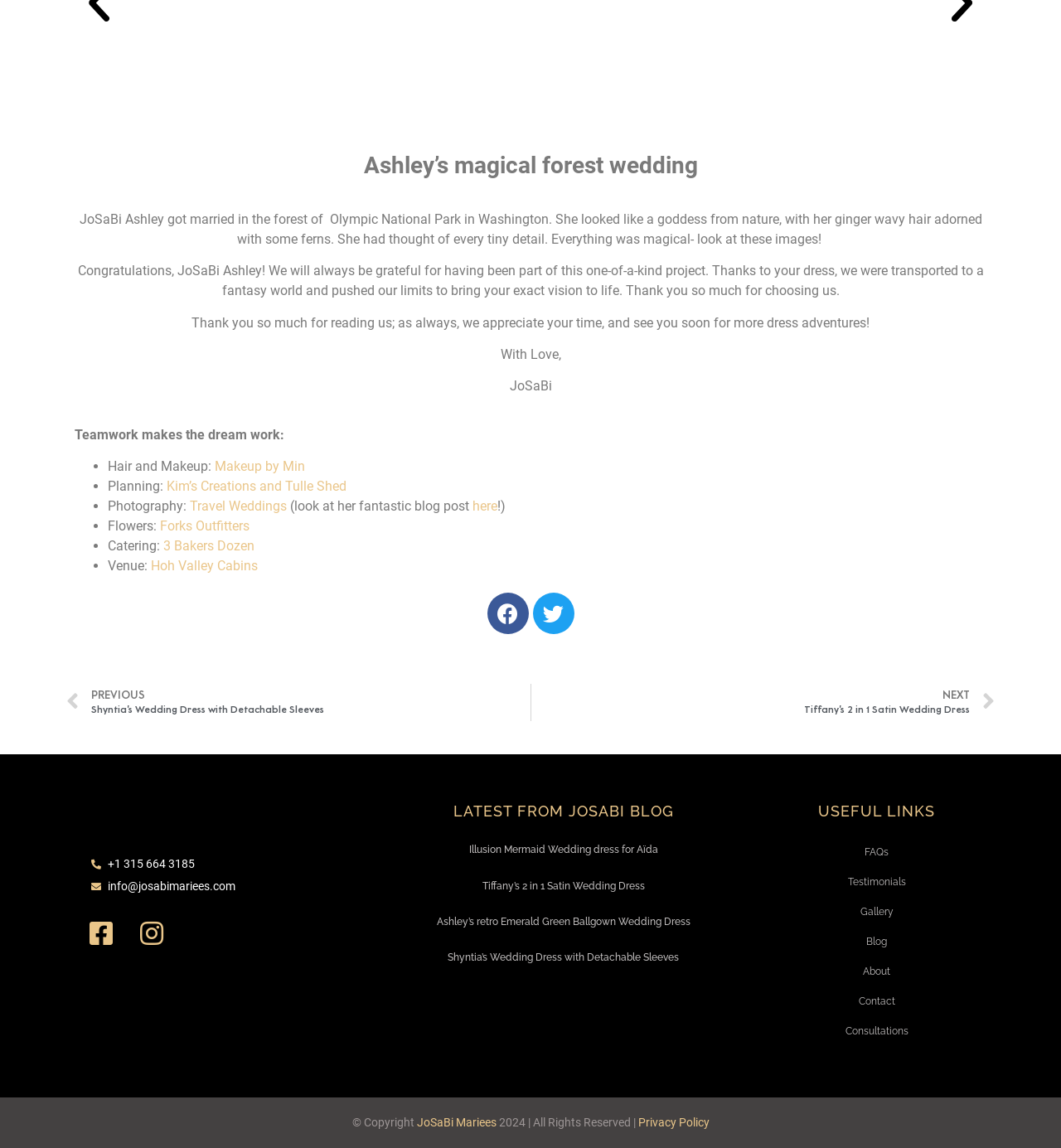What is the name of the company that made Ashley's wedding dress?
Using the visual information, respond with a single word or phrase.

Josabi